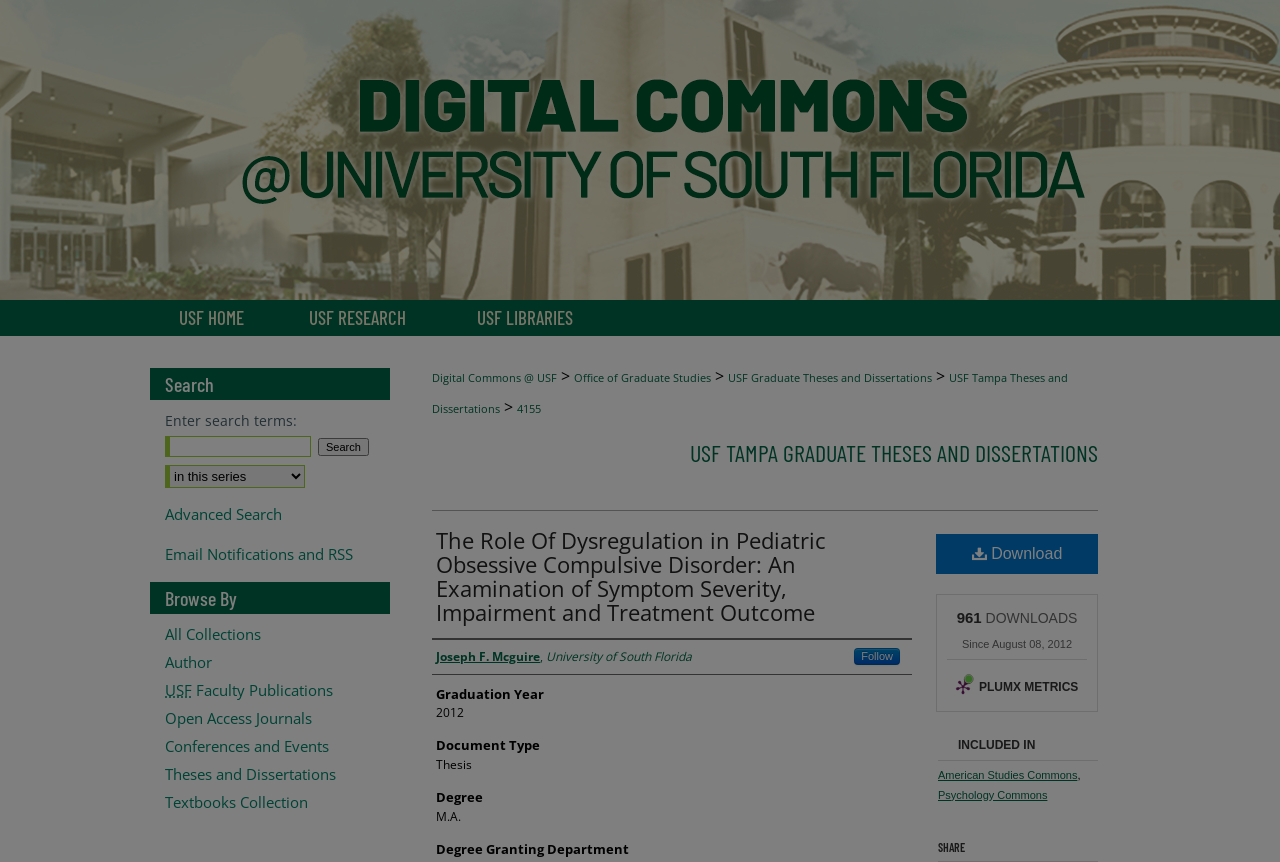Refer to the image and provide an in-depth answer to the question:
What is the type of document?

I found the document type by looking at the static text element with the text 'Thesis' which is located under the 'Document Type' heading.